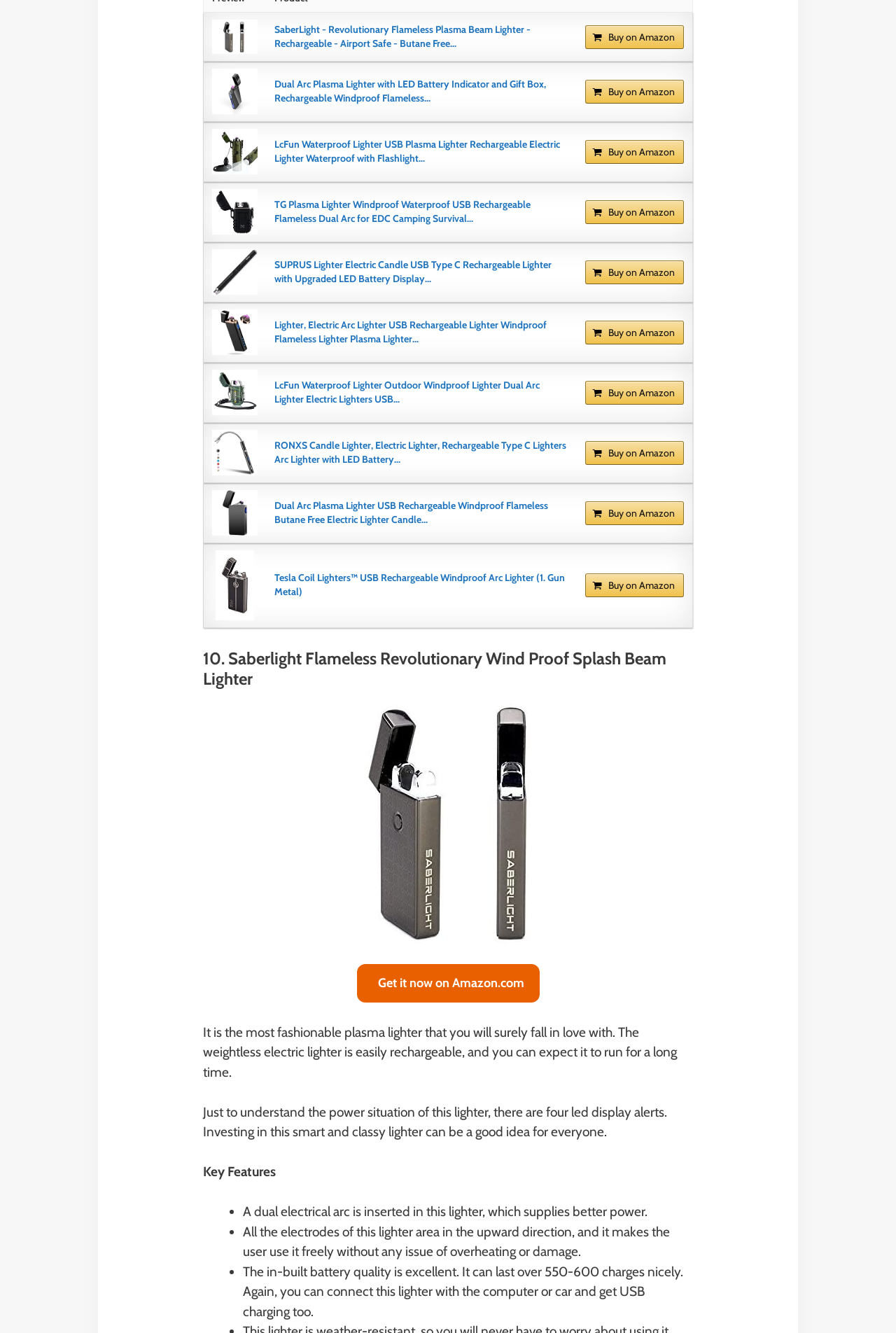What is the common feature of these lighters?
Based on the image, provide your answer in one word or phrase.

Rechargeable